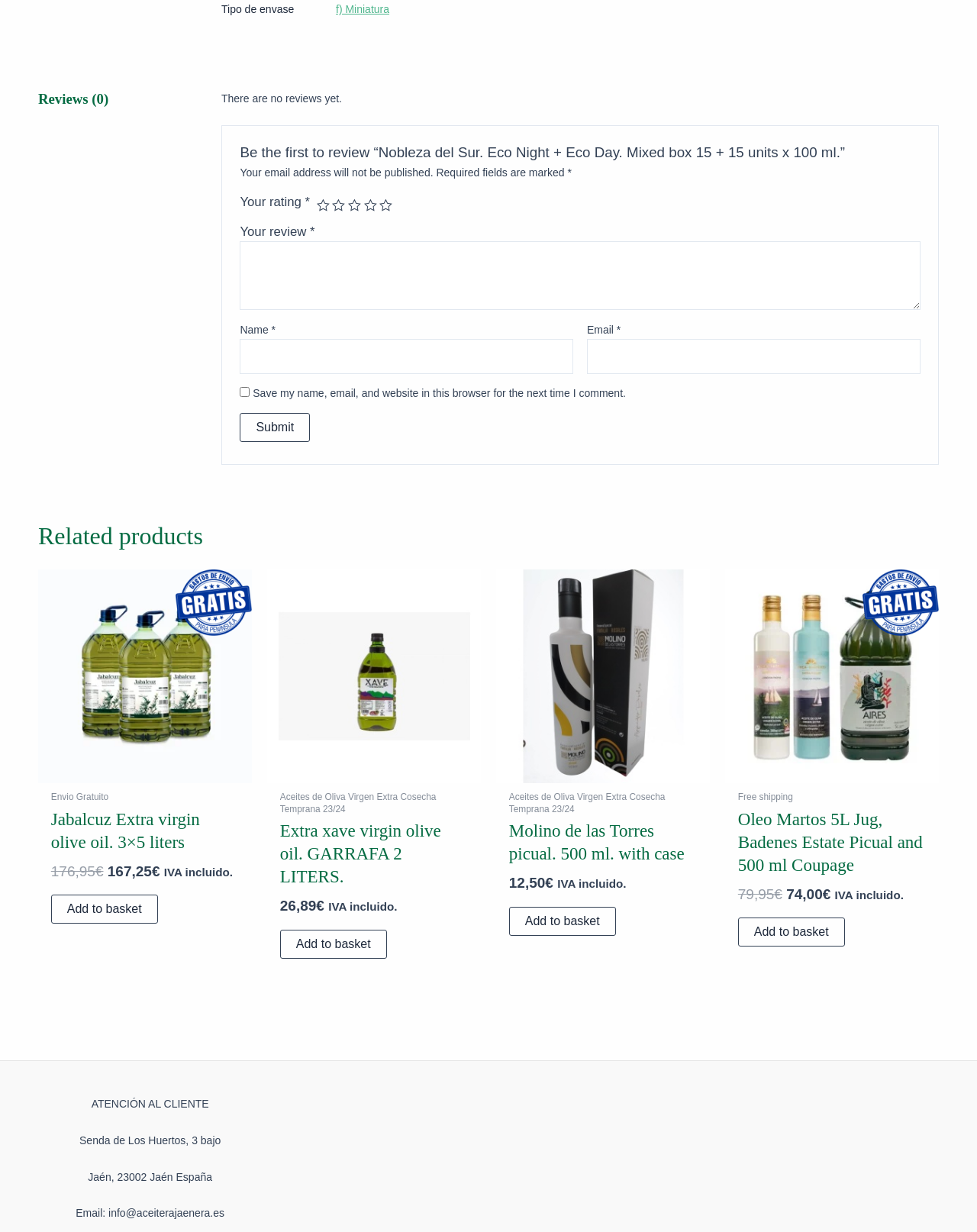Locate the coordinates of the bounding box for the clickable region that fulfills this instruction: "Submit the review".

[0.246, 0.335, 0.317, 0.359]